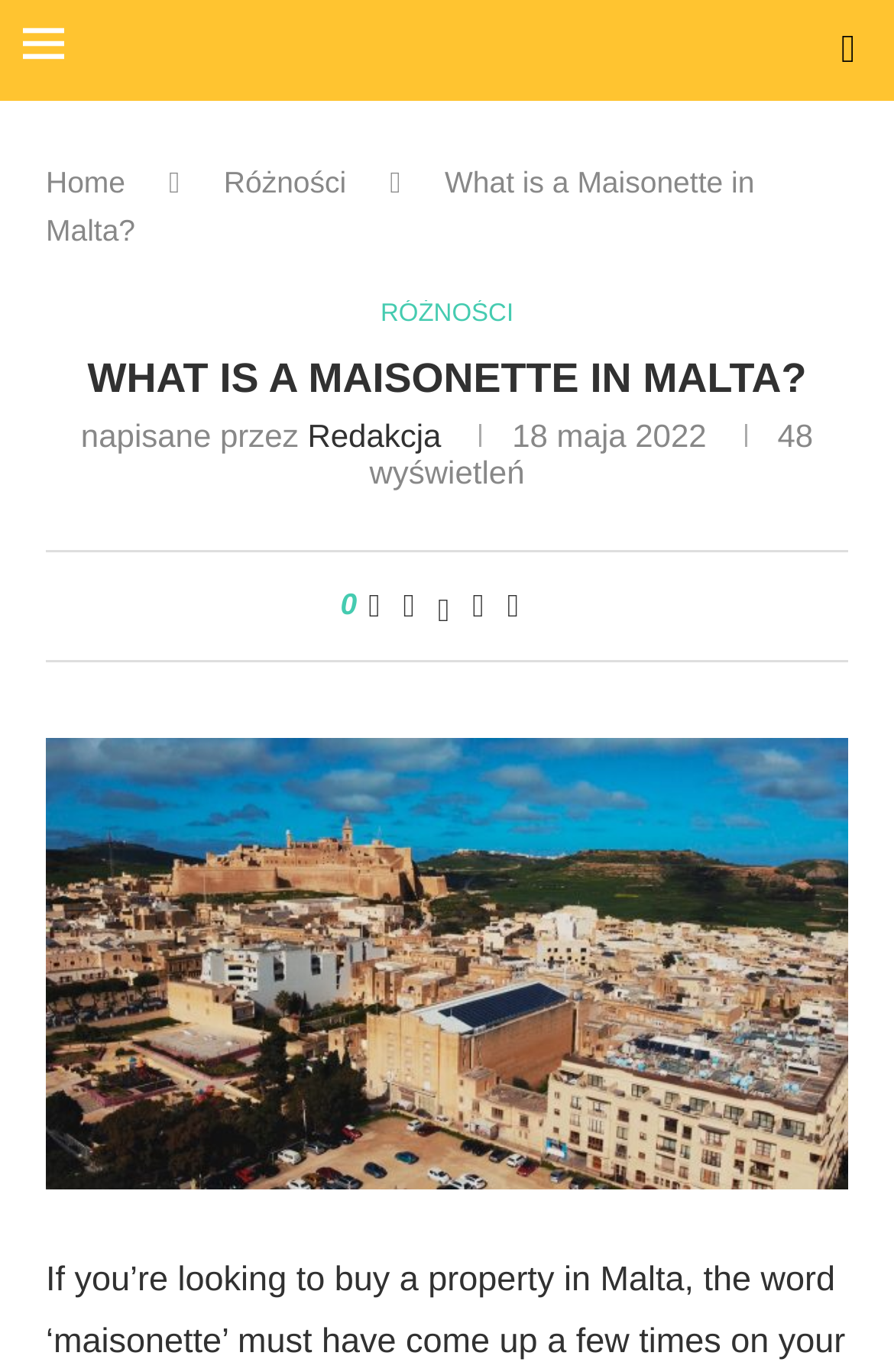Could you determine the bounding box coordinates of the clickable element to complete the instruction: "Search"? Provide the coordinates as four float numbers between 0 and 1, i.e., [left, top, right, bottom].

[0.923, 0.02, 0.974, 0.053]